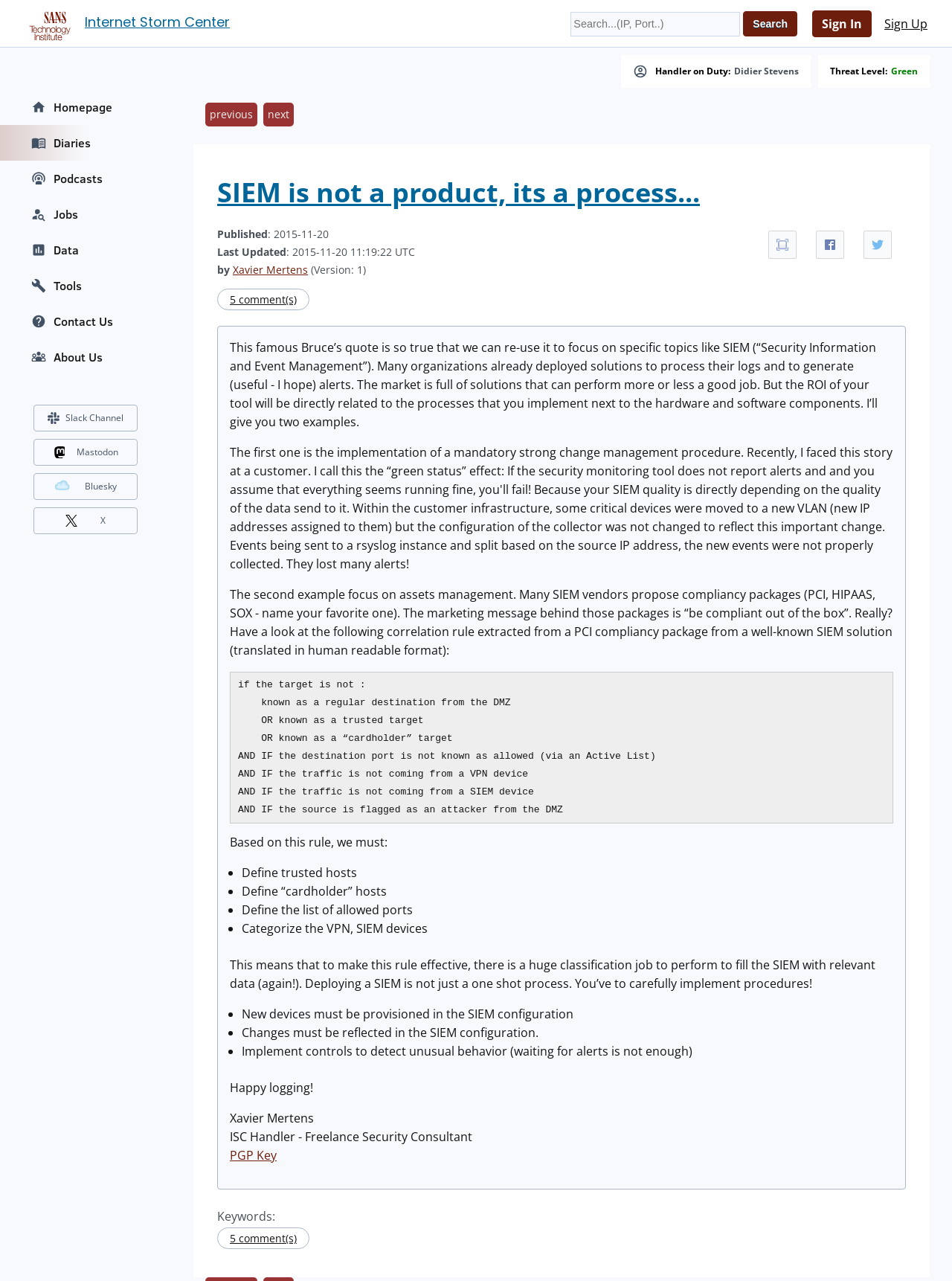What is the name of the author of the article?
Using the image, answer in one word or phrase.

Xavier Mertens